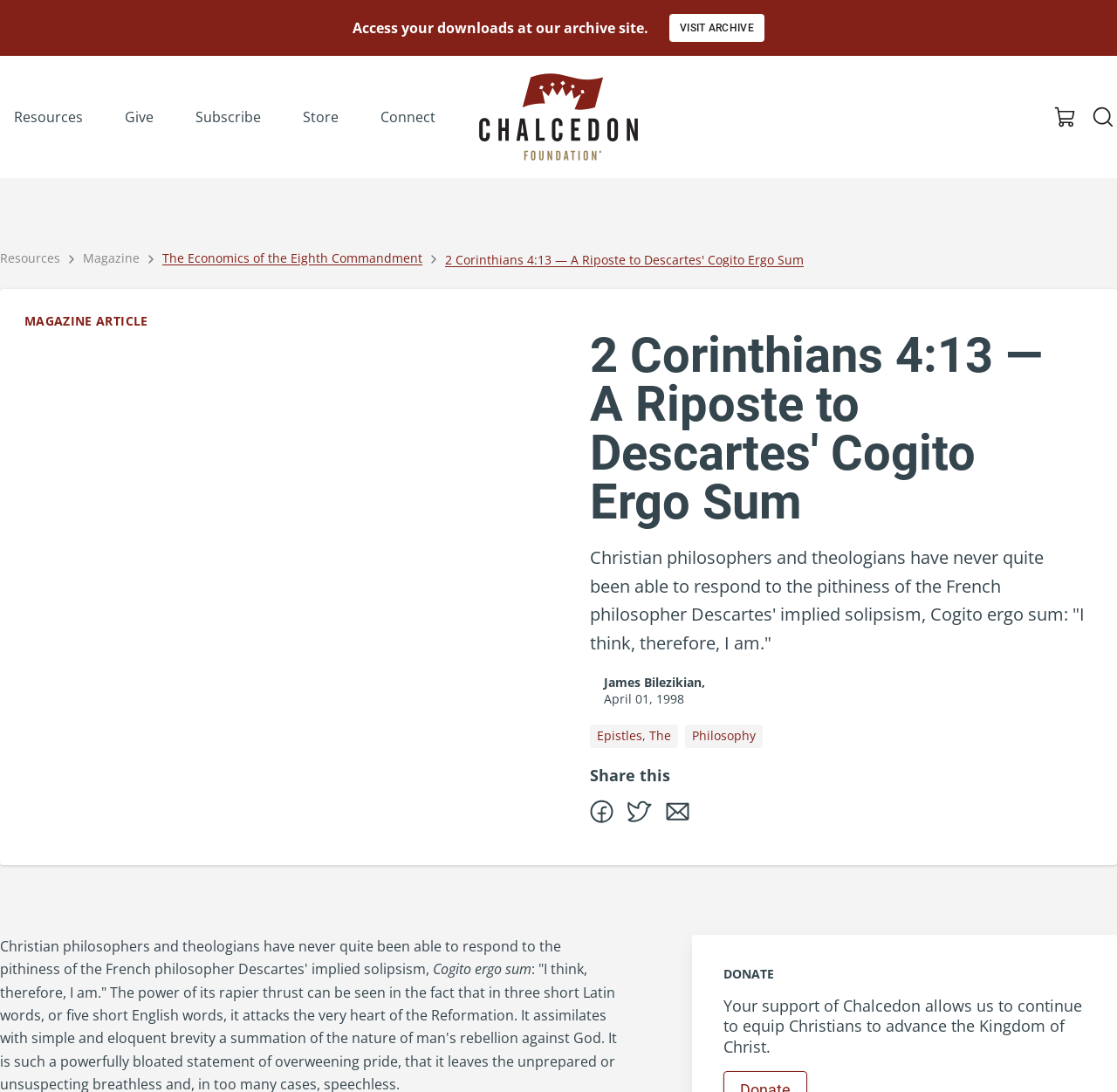Please locate the bounding box coordinates of the element that should be clicked to complete the given instruction: "Visit the archive site".

[0.599, 0.013, 0.684, 0.038]